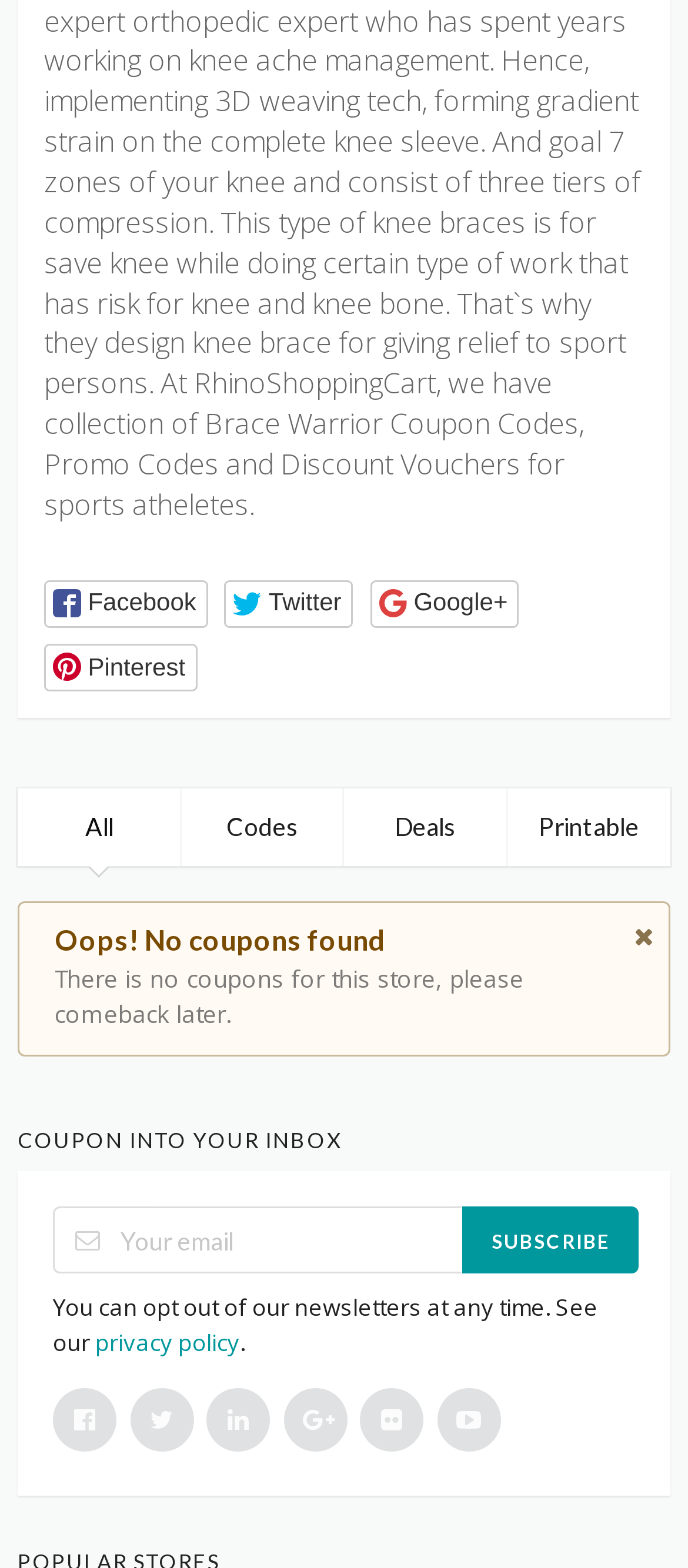Please identify the bounding box coordinates of the clickable area that will allow you to execute the instruction: "Click the Facebook button".

[0.064, 0.37, 0.302, 0.4]